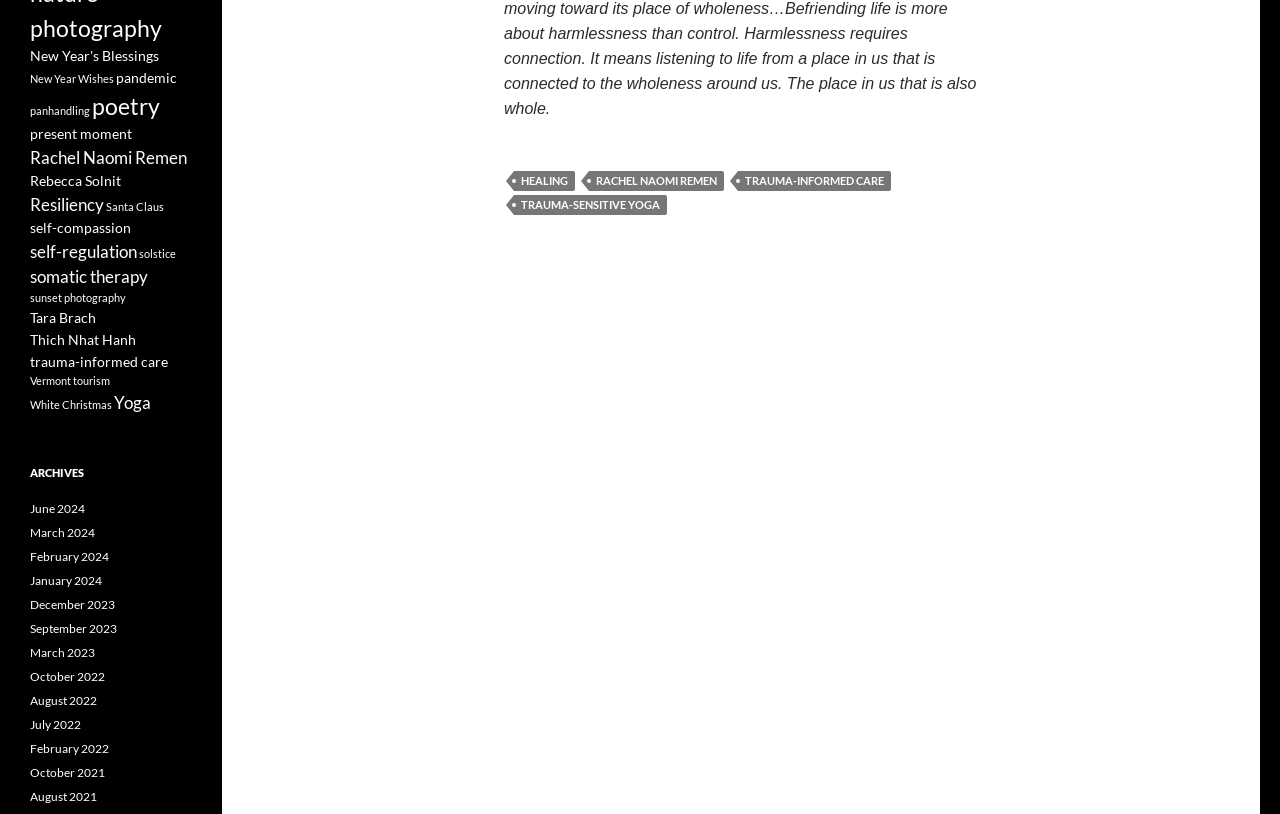How many links are related to 'poetry'?
Observe the image and answer the question with a one-word or short phrase response.

7 items